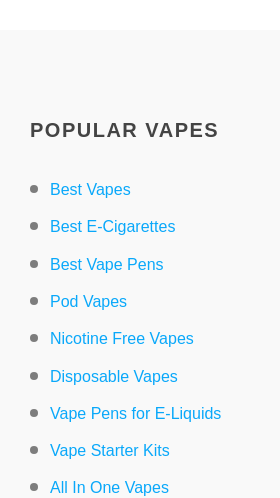What design elements are used to attract attention?
Give a single word or phrase as your answer by examining the image.

Bold headings and distinct bullets